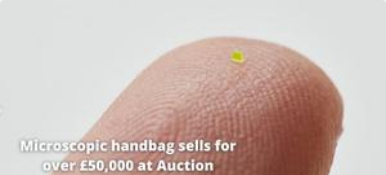Review the image closely and give a comprehensive answer to the question: What is the context of the image?

The context of the image can be inferred by understanding the scenario described in the caption. The caption mentions that the microscopic handbag was sold at an auction event, which provides the context in which the image was taken.